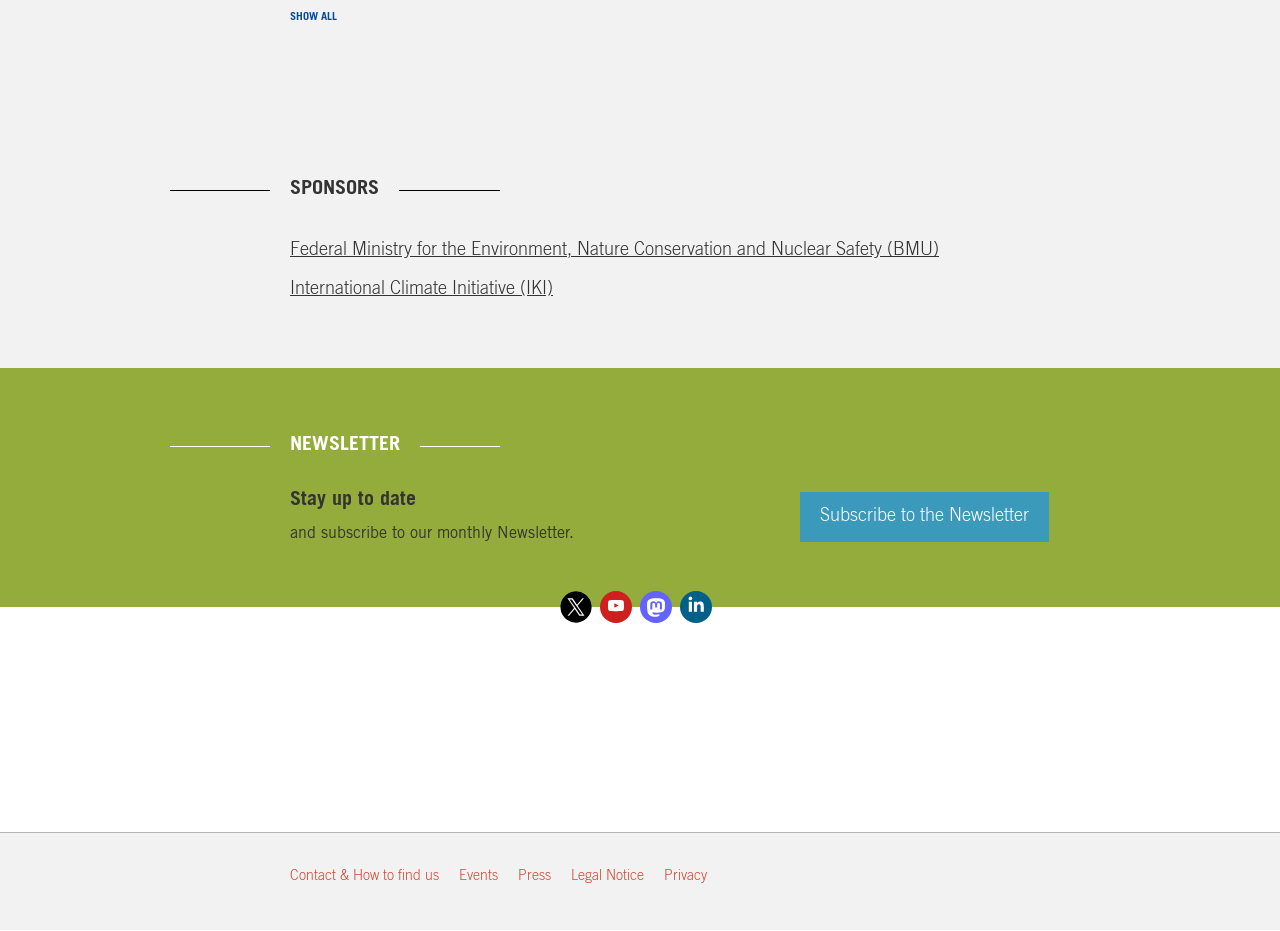Find the bounding box coordinates for the element that must be clicked to complete the instruction: "Click the 'SHOW ALL' button". The coordinates should be four float numbers between 0 and 1, indicated as [left, top, right, bottom].

[0.227, 0.008, 0.263, 0.028]